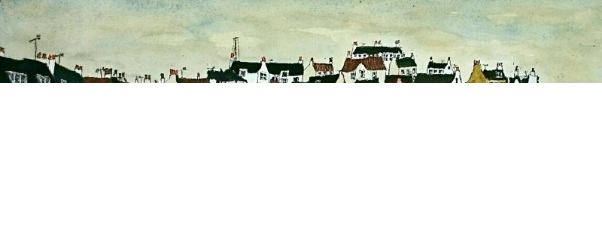Where was the artwork showcased?
Please use the image to provide a one-word or short phrase answer.

Frames Gallery Exhibition